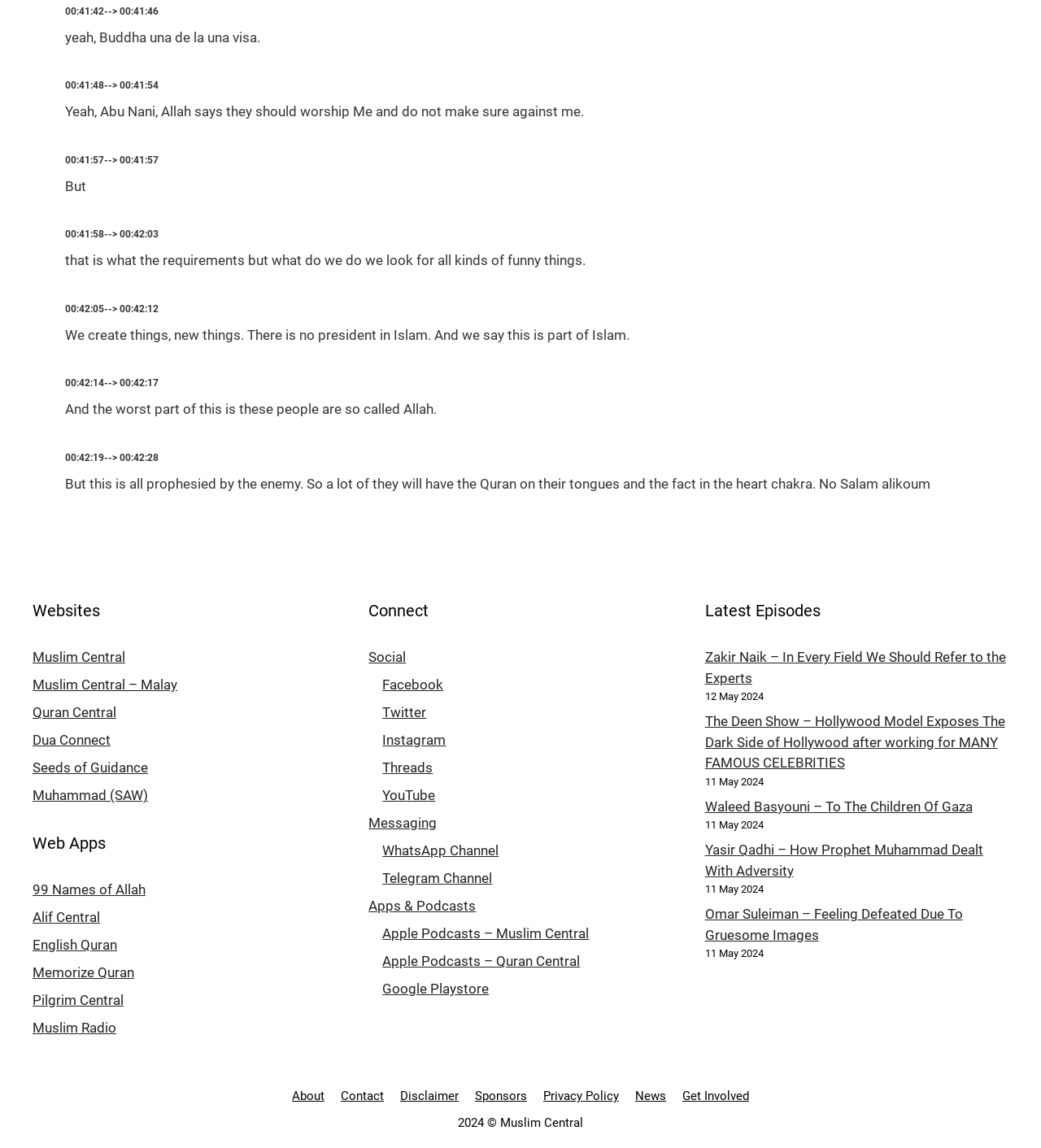Pinpoint the bounding box coordinates of the clickable element to carry out the following instruction: "Read about the disclaimer."

[0.384, 0.949, 0.441, 0.961]